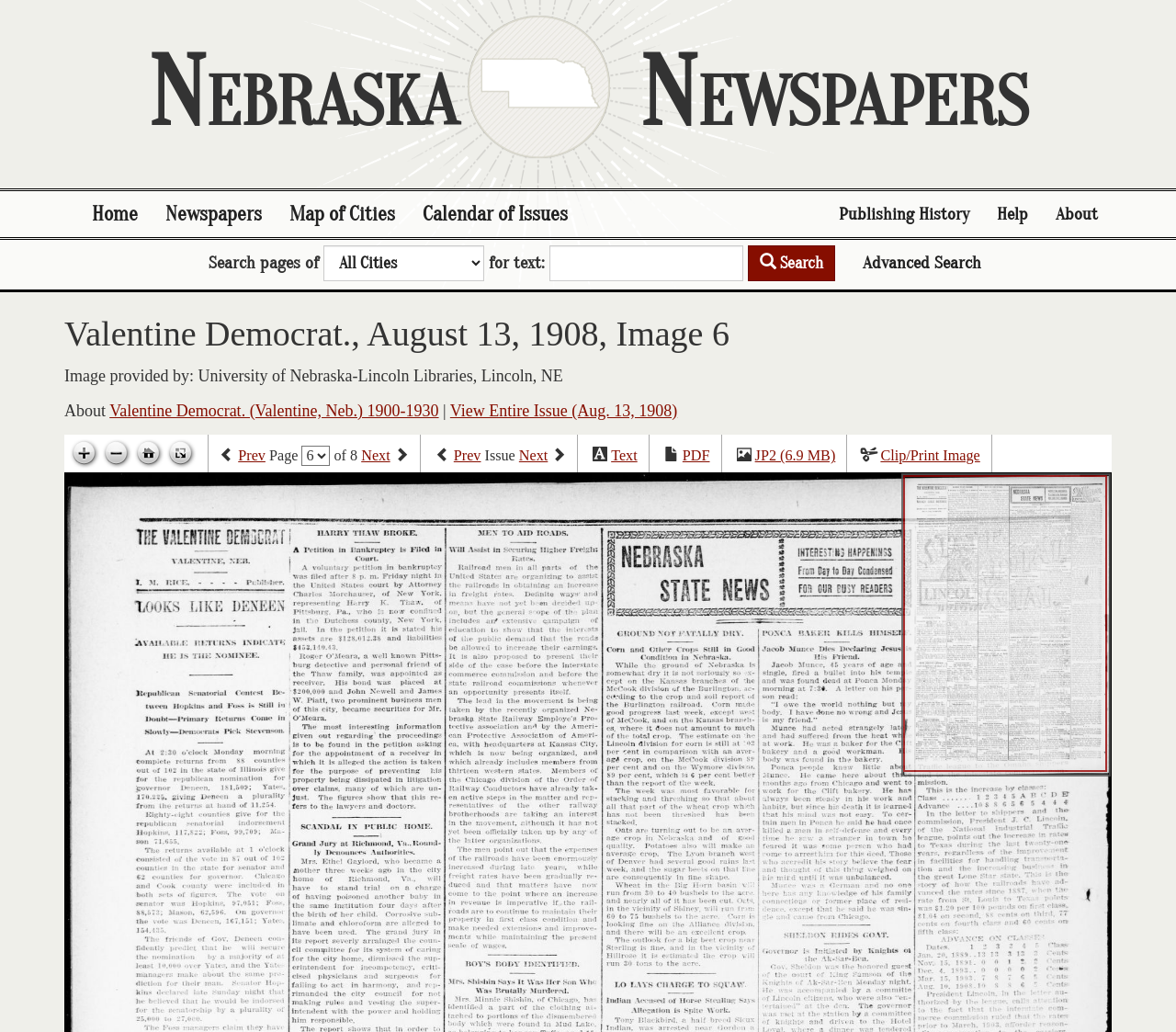What is the format of the downloadable file?
Please answer the question with as much detail as possible using the screenshot.

The answer can be found by looking at the link 'JP2 (6.9 MB)' which indicates that one of the downloadable file formats is JP2.